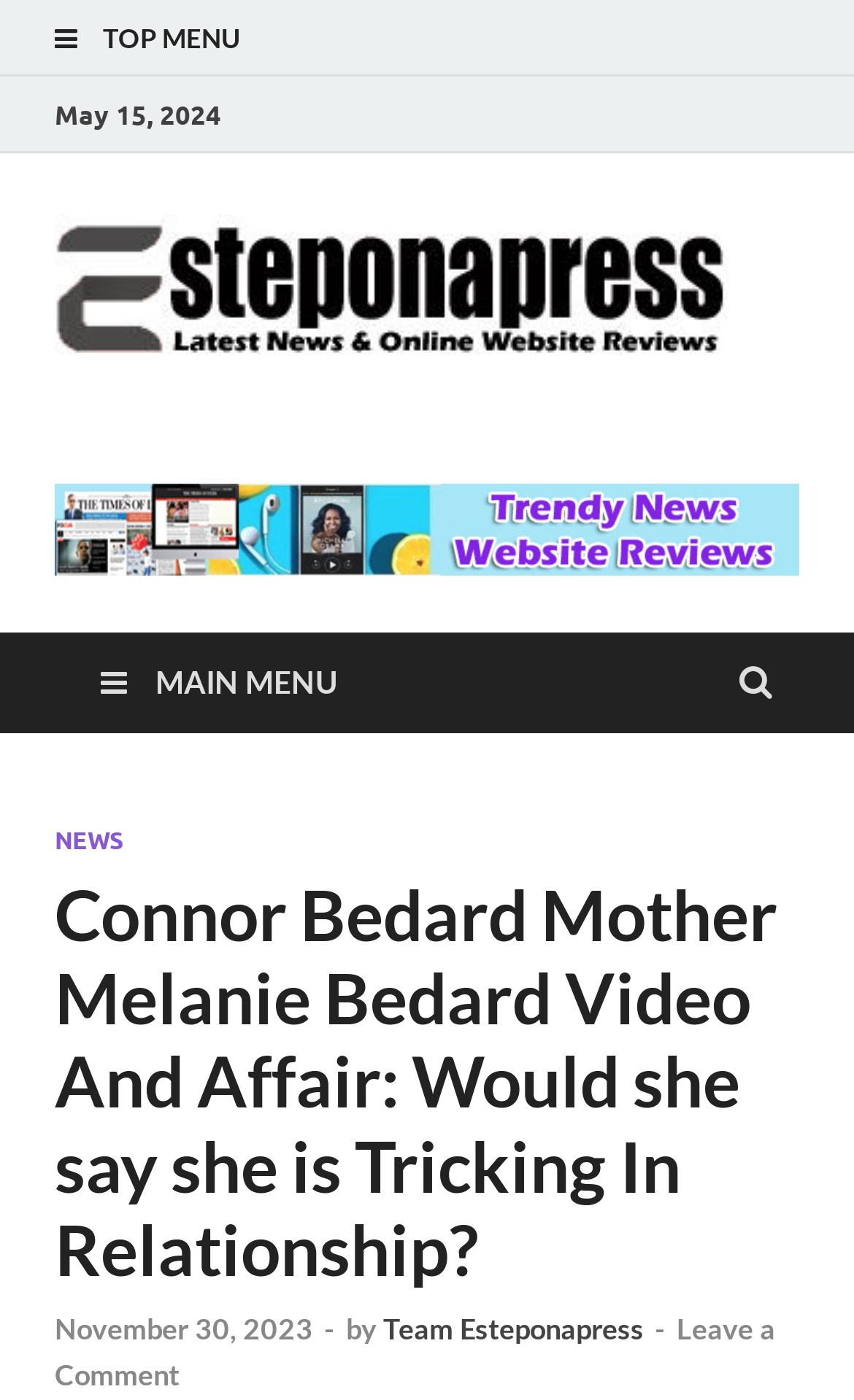Generate a comprehensive description of the webpage content.

The webpage appears to be a news article or blog post about Connor Bedard's mother, Melanie Bedard, and a video and affair controversy. At the top of the page, there is a top menu link with a hamburger icon, followed by a date "May 15, 2024" and a link to "esteponapress" with an accompanying image of the same name.

Below this, there is a complementary section with a header ads banner image. Further down, there is a main menu link with a hamburger icon, which expands to reveal a header section with several links and elements. The header section contains a link to "NEWS", a heading that repeats the title of the article, and a link to a date "November 30, 2023" with an accompanying time element.

To the right of the date link, there are two static text elements, one with a hyphen and another with the word "by". Next to these, there is a link to "Team Esteponapress", and at the bottom of the header section, there is a link to "Leave a Comment". Overall, the webpage appears to be a news article or blog post with a focus on the controversy surrounding Connor Bedard's mother.